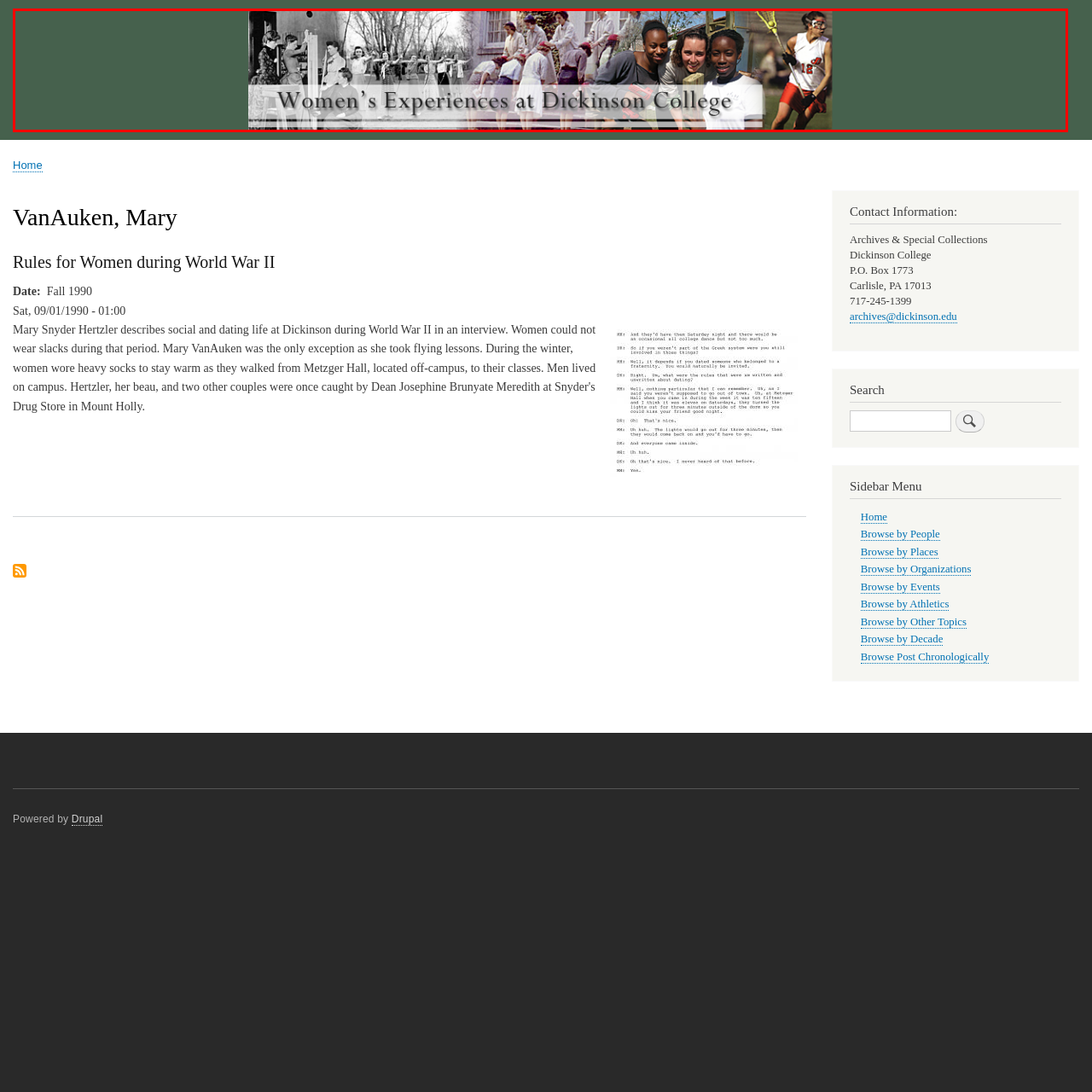Please review the image enclosed by the red bounding box and give a detailed answer to the following question, utilizing the information from the visual: What does the image serve as?

The caption states that the image serves as a celebration of the diverse stories and achievements of women associated with Dickinson College, highlighting their contributions and experiences within the college environment.